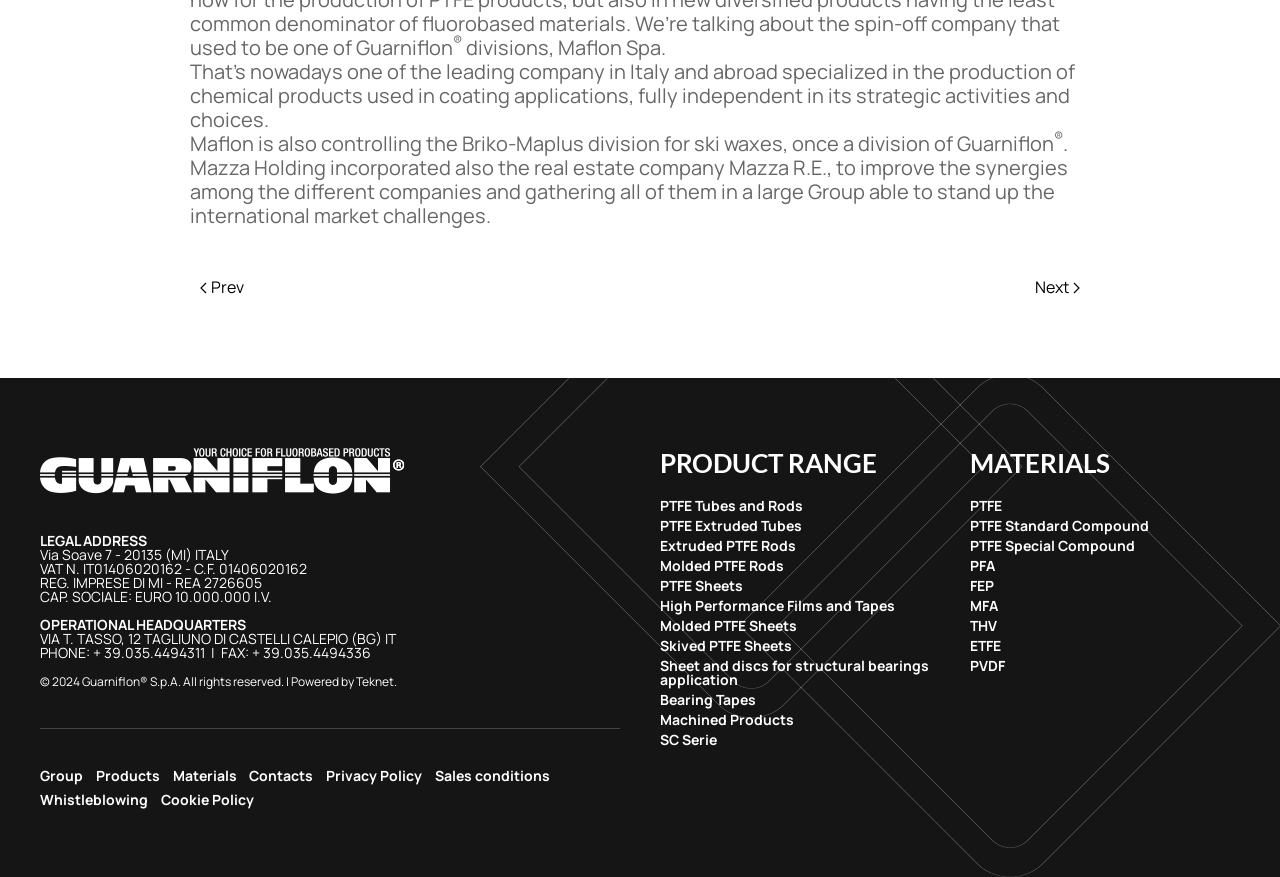Using the provided element description "PTFE Special Compound", determine the bounding box coordinates of the UI element.

[0.758, 0.611, 0.887, 0.633]